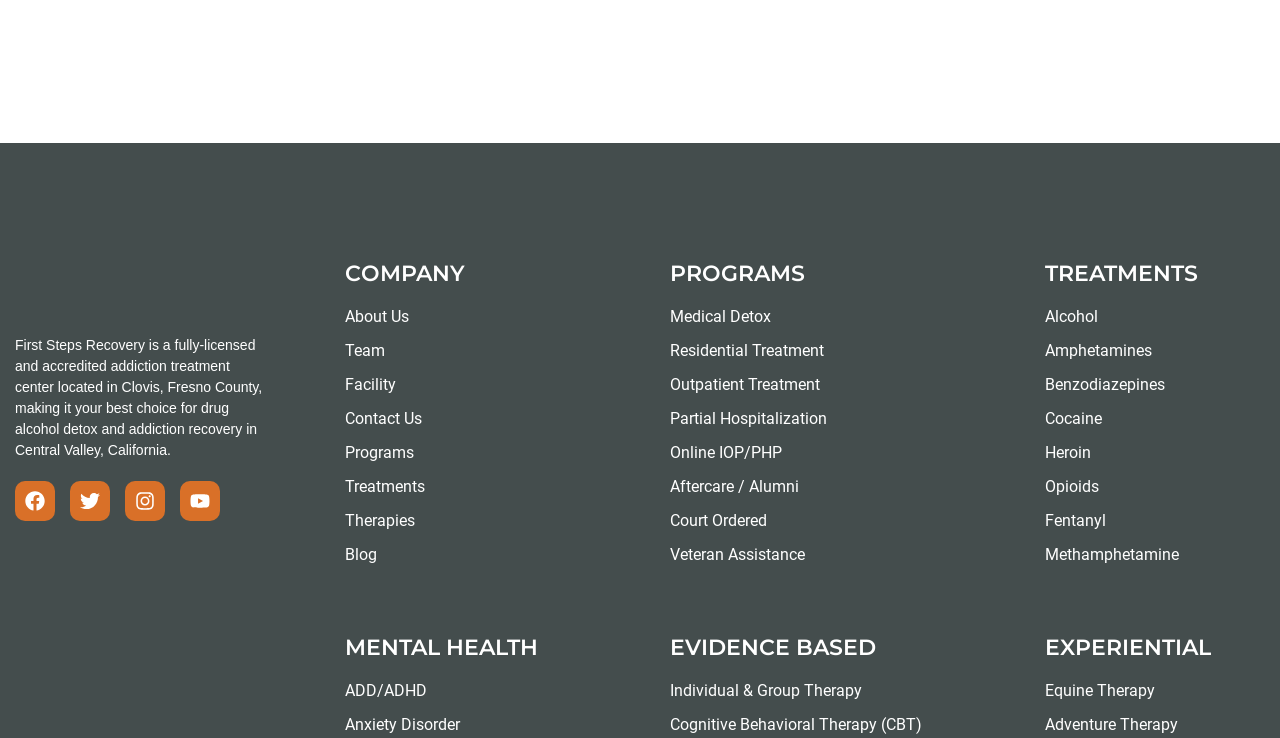Please determine the bounding box coordinates of the area that needs to be clicked to complete this task: 'Read about Cognitive Behavioral Therapy (CBT)'. The coordinates must be four float numbers between 0 and 1, formatted as [left, top, right, bottom].

[0.523, 0.966, 0.793, 0.999]